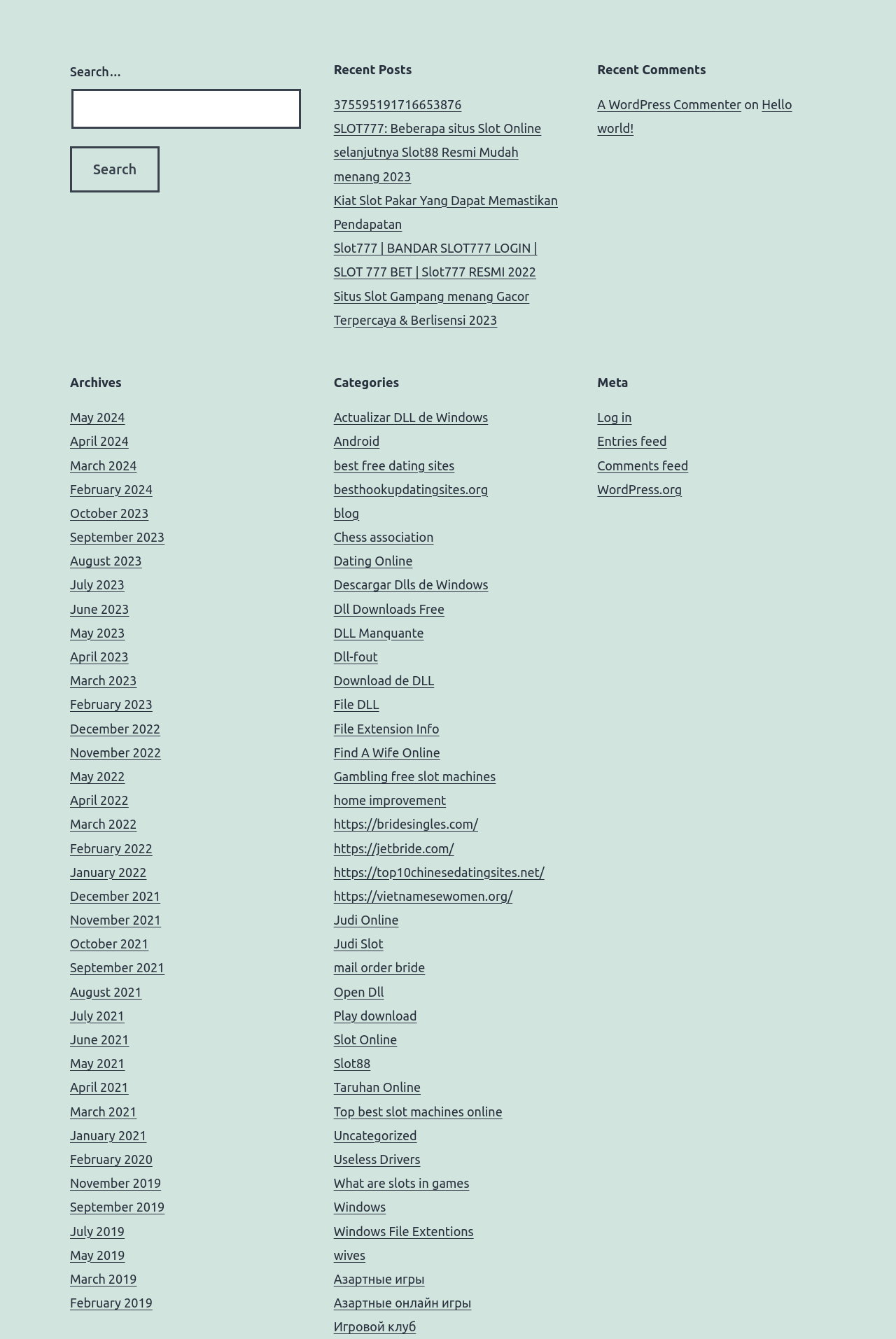How many categories are listed?
Use the screenshot to answer the question with a single word or phrase.

26